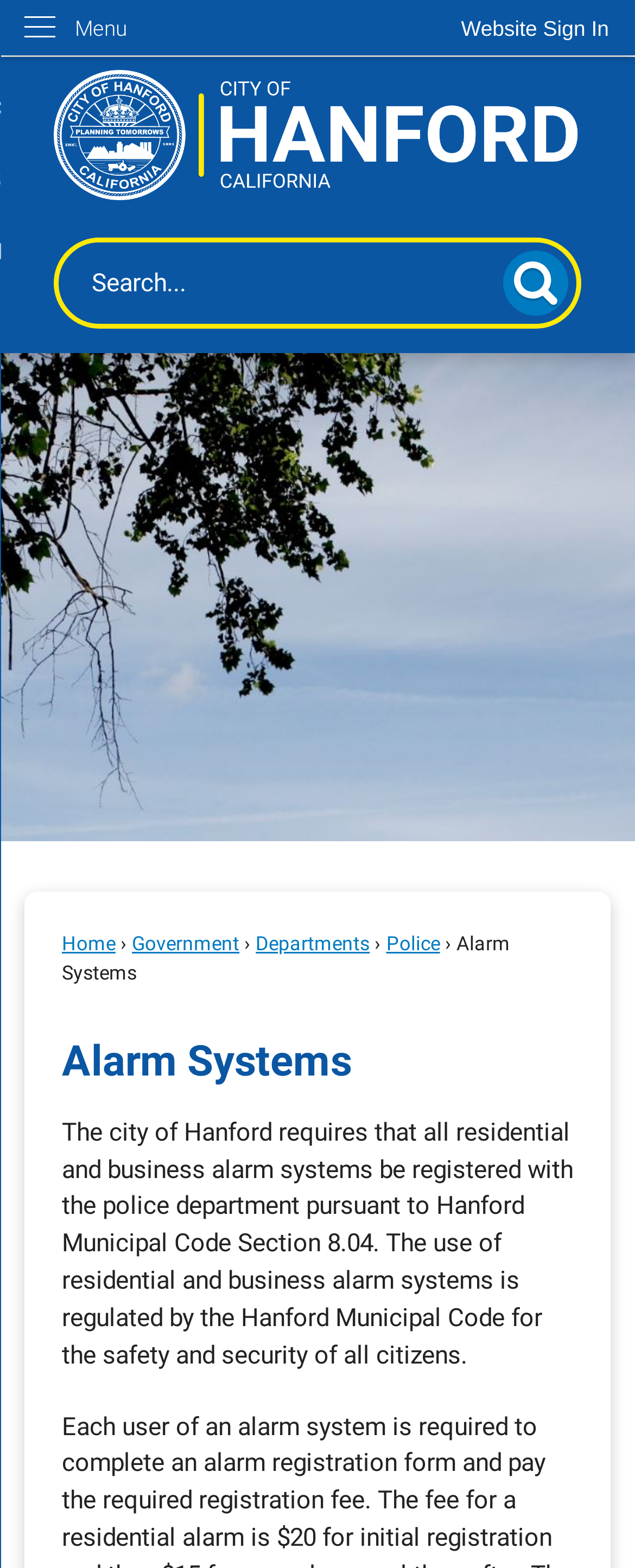Locate the UI element described as follows: "Website Sign In". Return the bounding box coordinates as four float numbers between 0 and 1 in the order [left, top, right, bottom].

[0.685, 0.0, 1.0, 0.036]